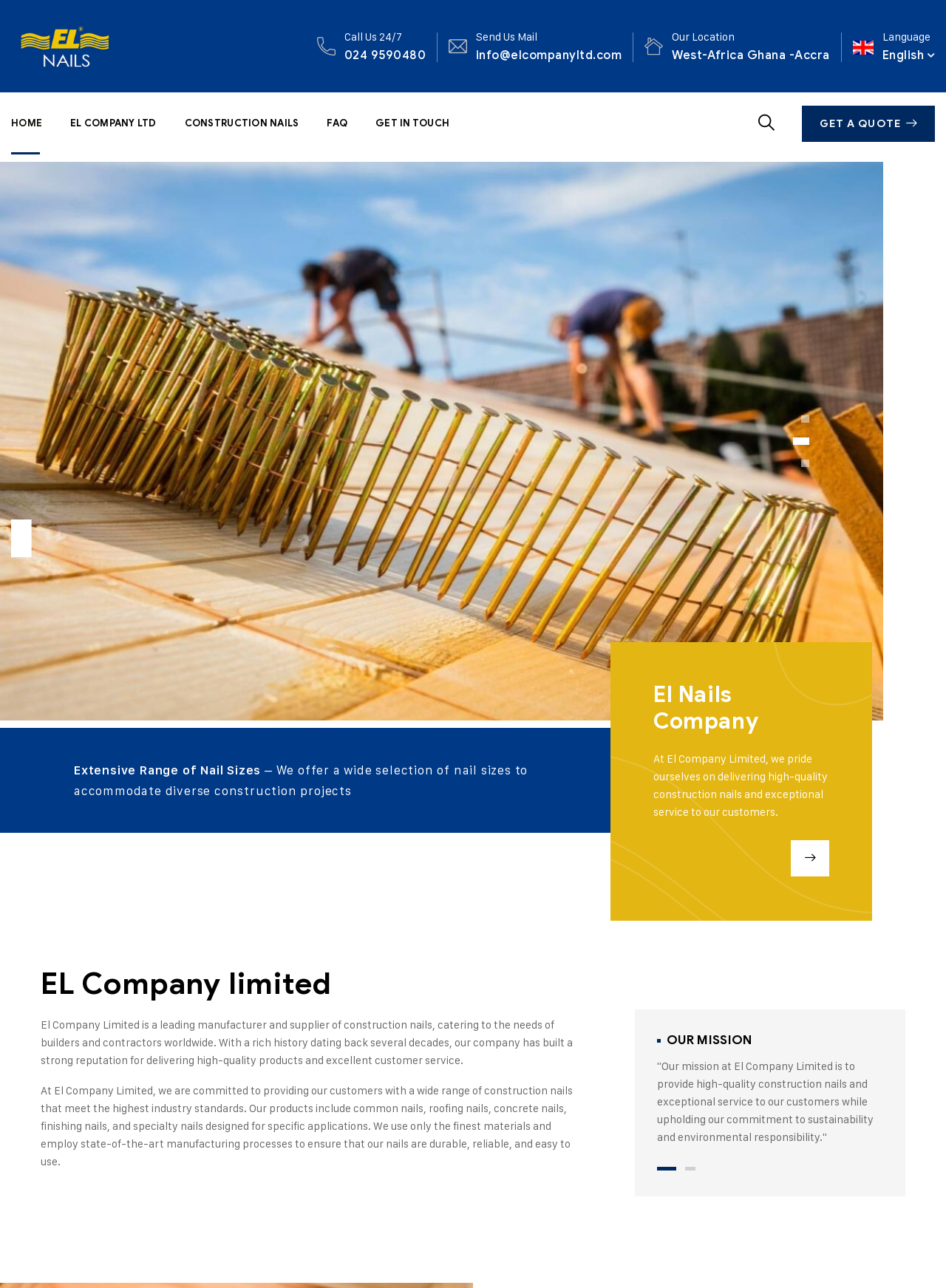Please answer the following question as detailed as possible based on the image: 
What types of nails does the company offer?

I found the types of nails offered by the company by reading the text in the 'EL Company Limited' section, which mentions that they offer a wide range of construction nails, including common nails, roofing nails, concrete nails, finishing nails, and specialty nails.